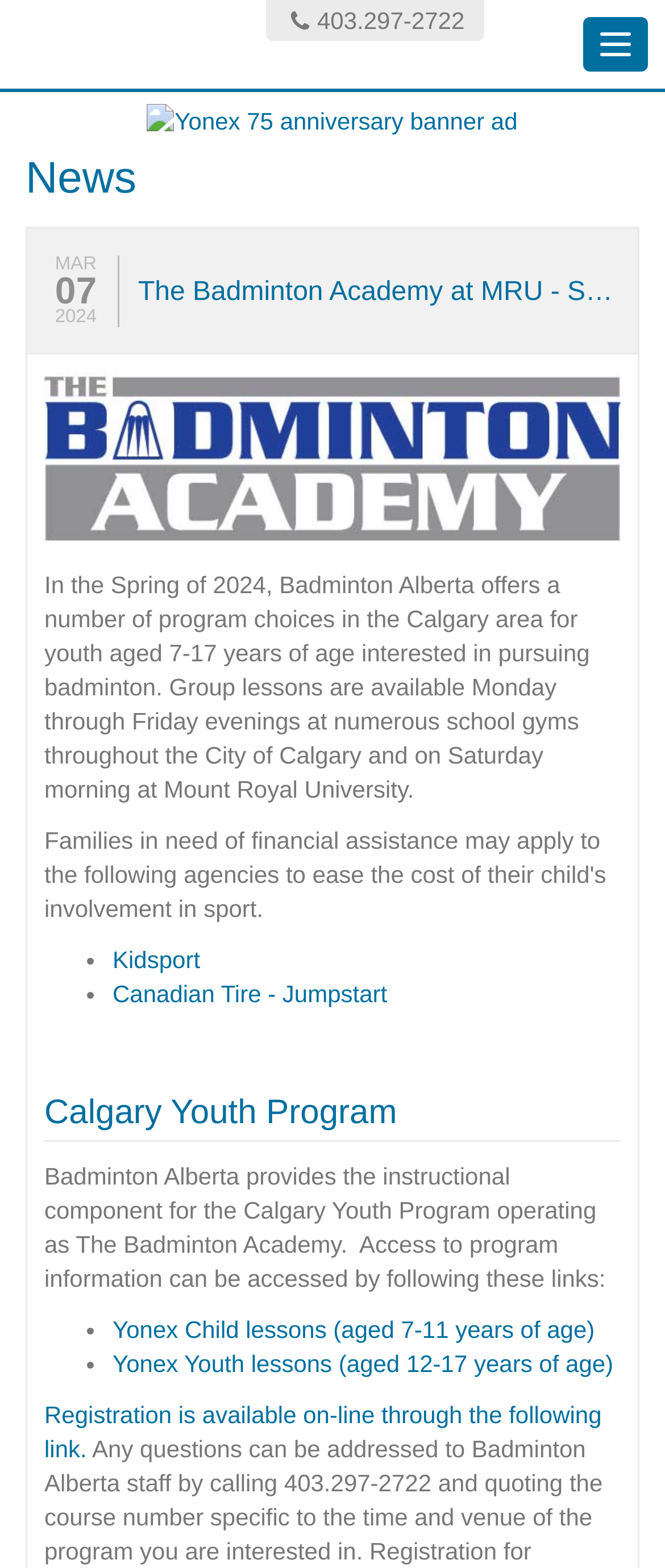Pinpoint the bounding box coordinates of the element to be clicked to execute the instruction: "Learn about bad drive recovery".

None